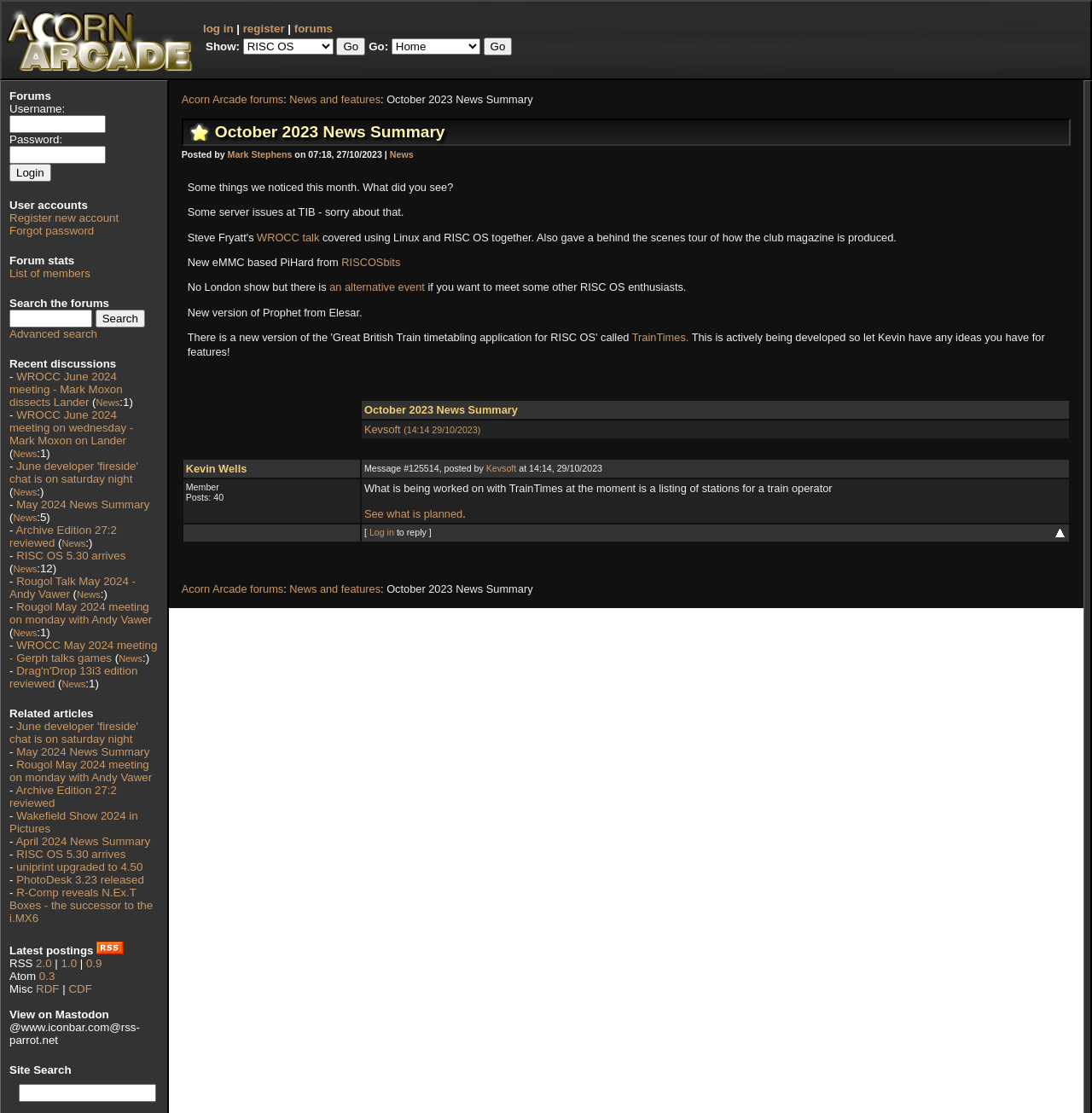How many recent discussions are listed?
Based on the image, give a concise answer in the form of a single word or short phrase.

10